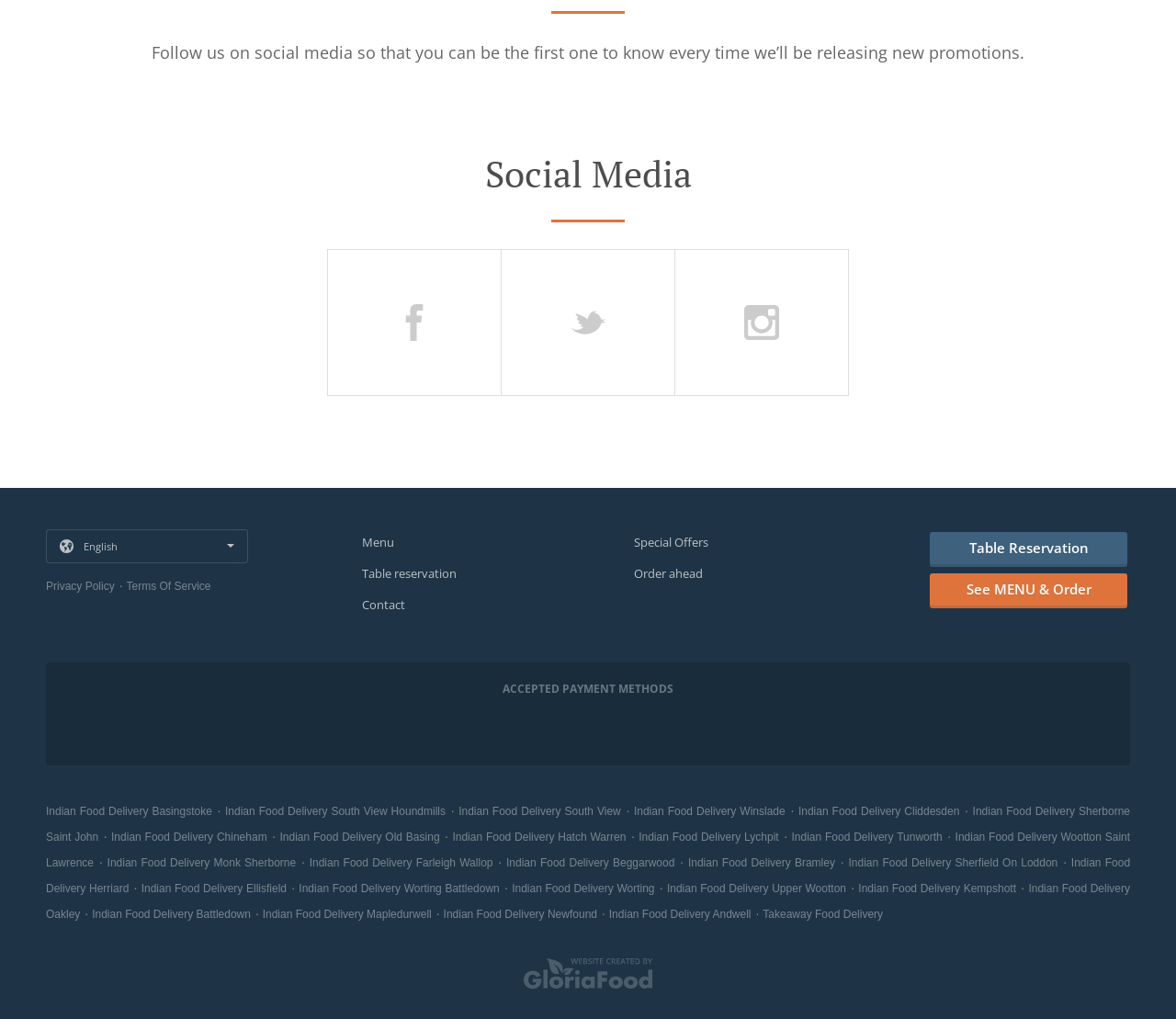What is the social media platform with a link to Agra Balti House?
Using the visual information, answer the question in a single word or phrase.

Facebook